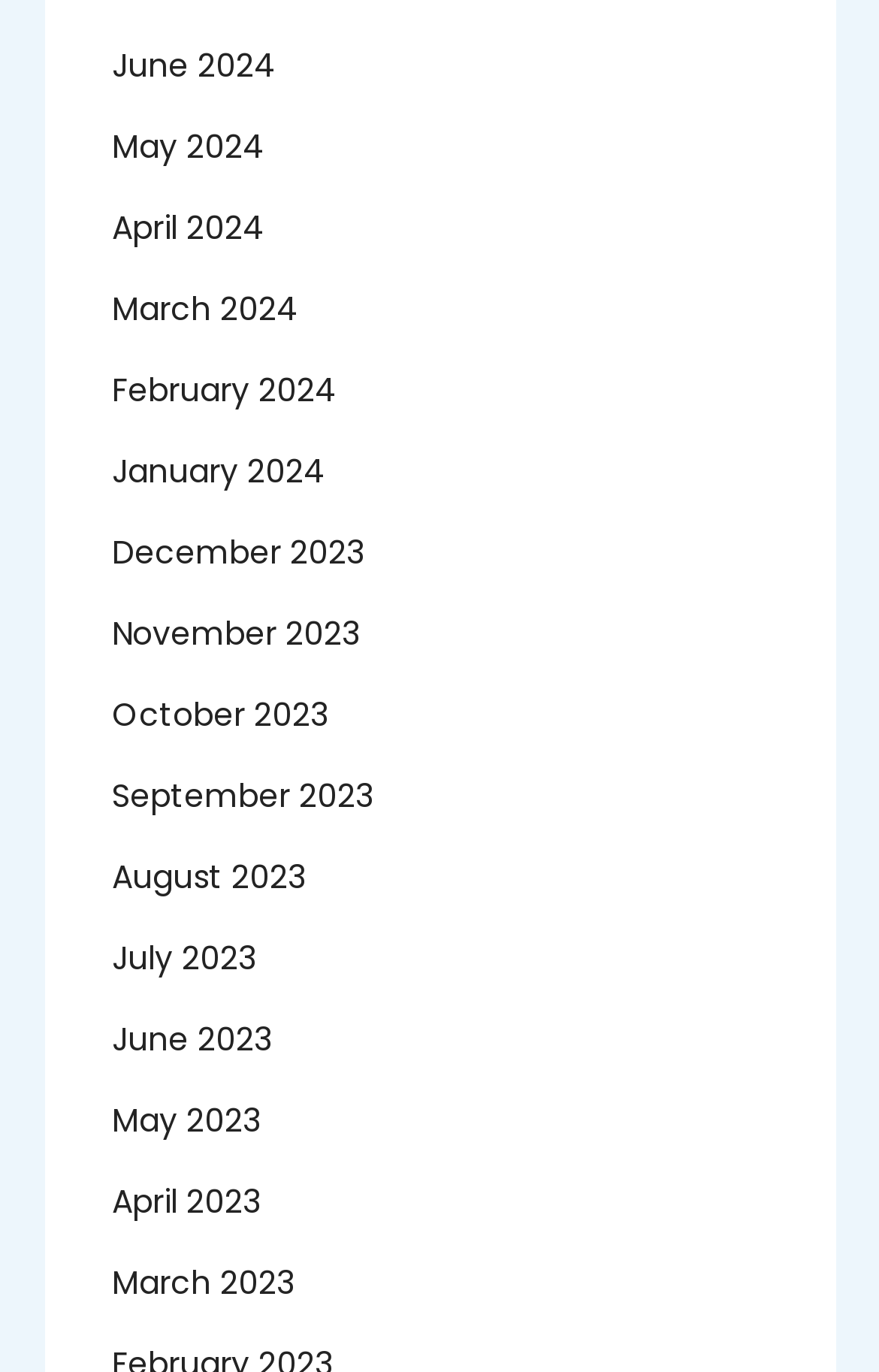How many months are listed in 2024?
Please provide a single word or phrase as your answer based on the screenshot.

6